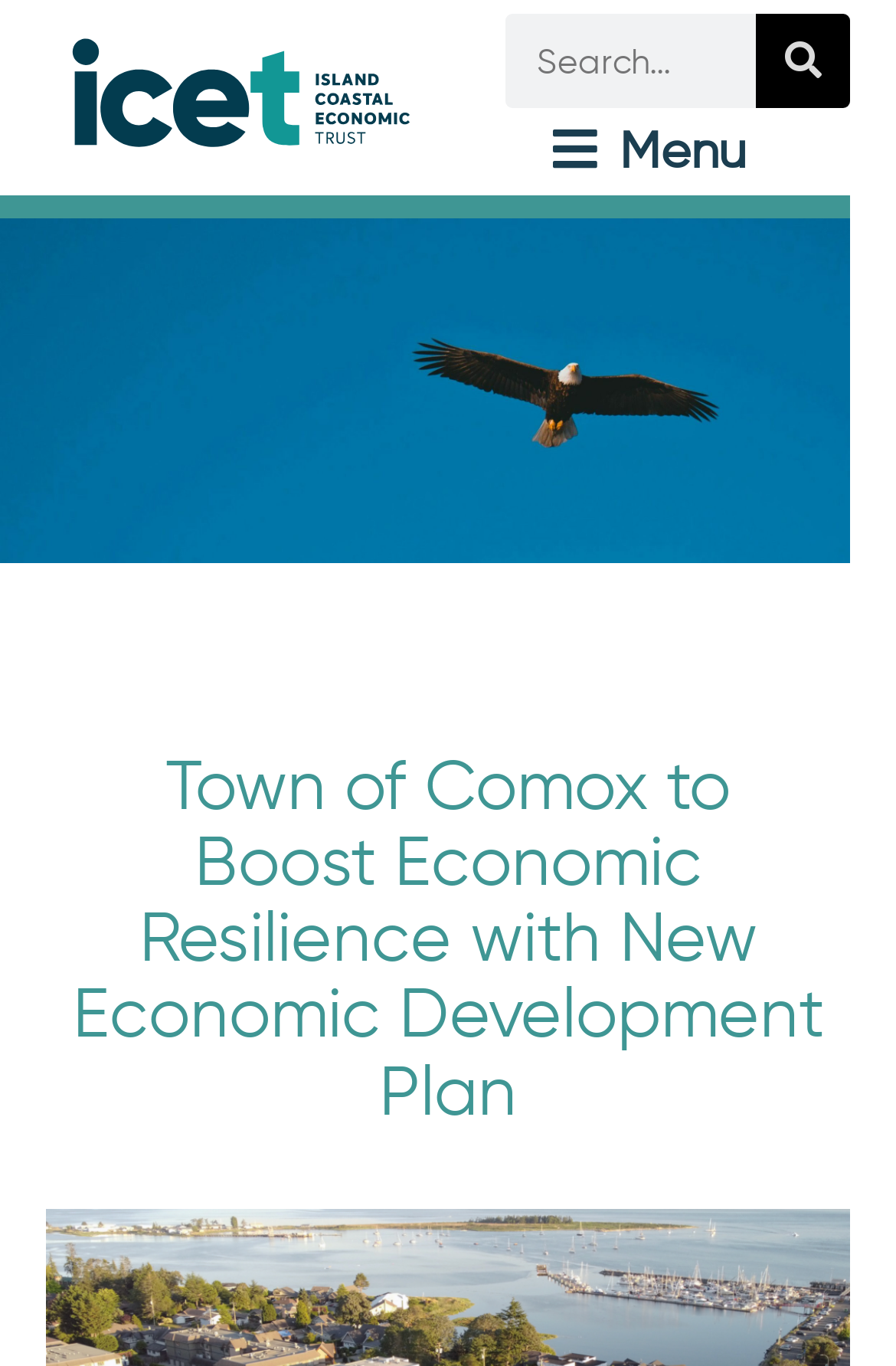Determine the bounding box coordinates of the UI element described by: "Search".

[0.844, 0.01, 0.949, 0.079]